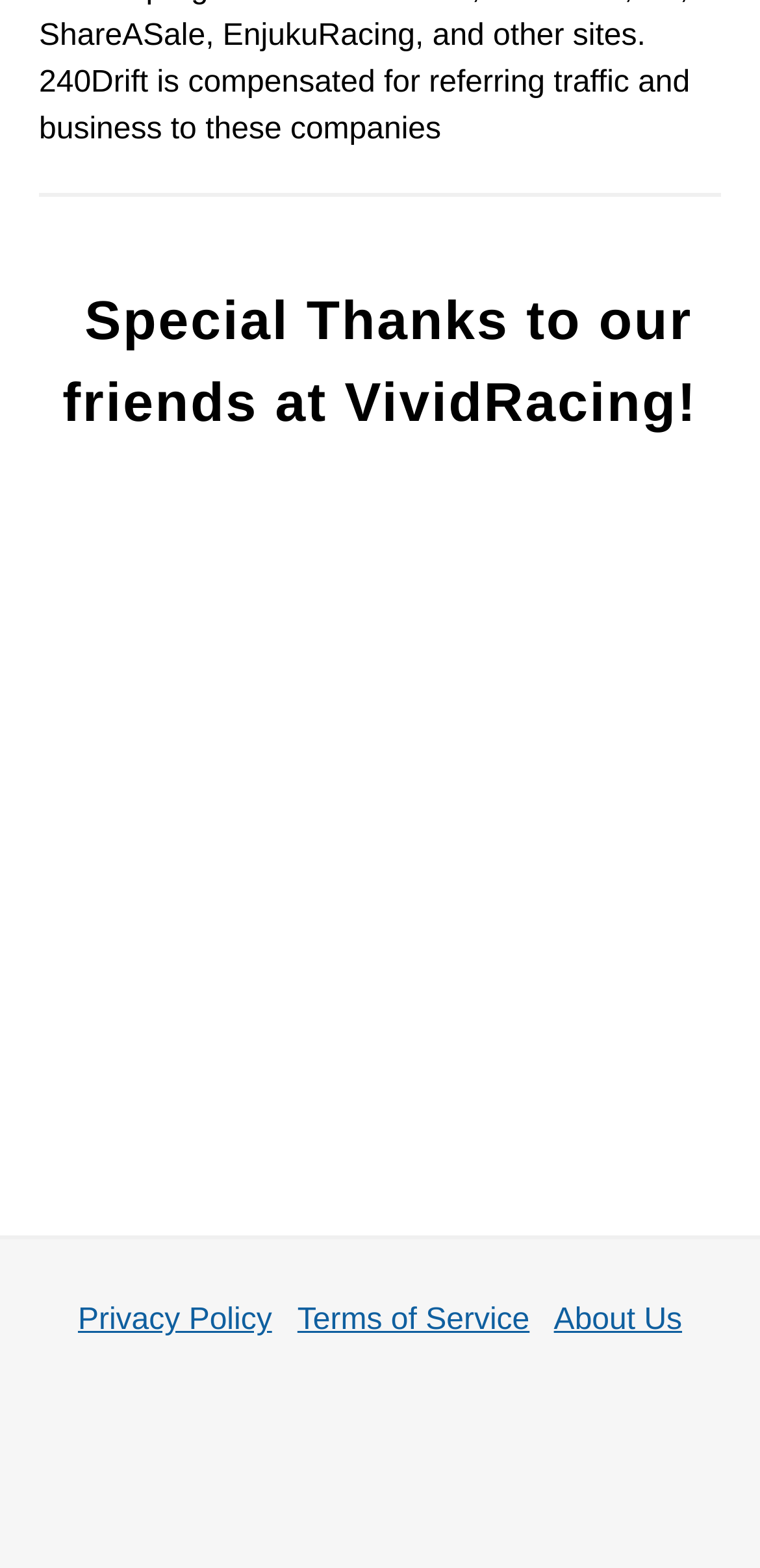Show the bounding box coordinates for the HTML element as described: "About Us".

[0.729, 0.832, 0.897, 0.853]